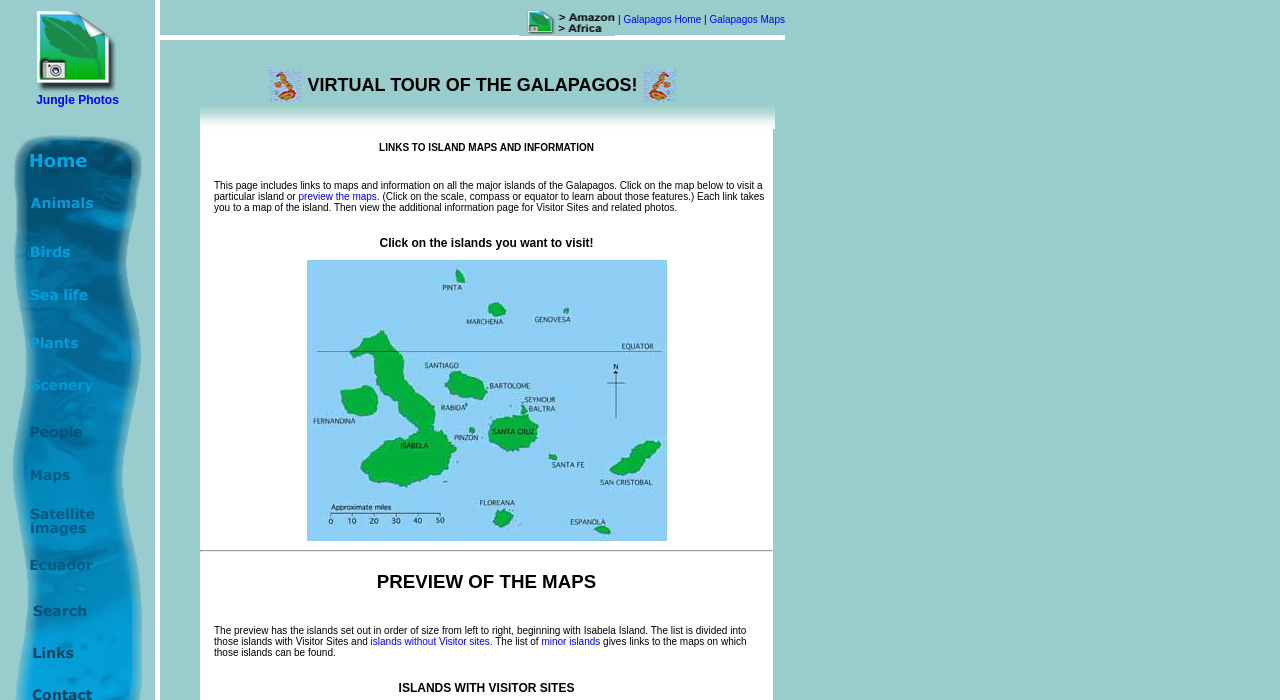What is the purpose of the 'Click on the islands you want to visit!' section?
Look at the image and respond to the question as thoroughly as possible.

The 'Click on the islands you want to visit!' section appears to be a navigation tool, allowing users to click on the islands they are interested in and navigate to the corresponding map and information page.